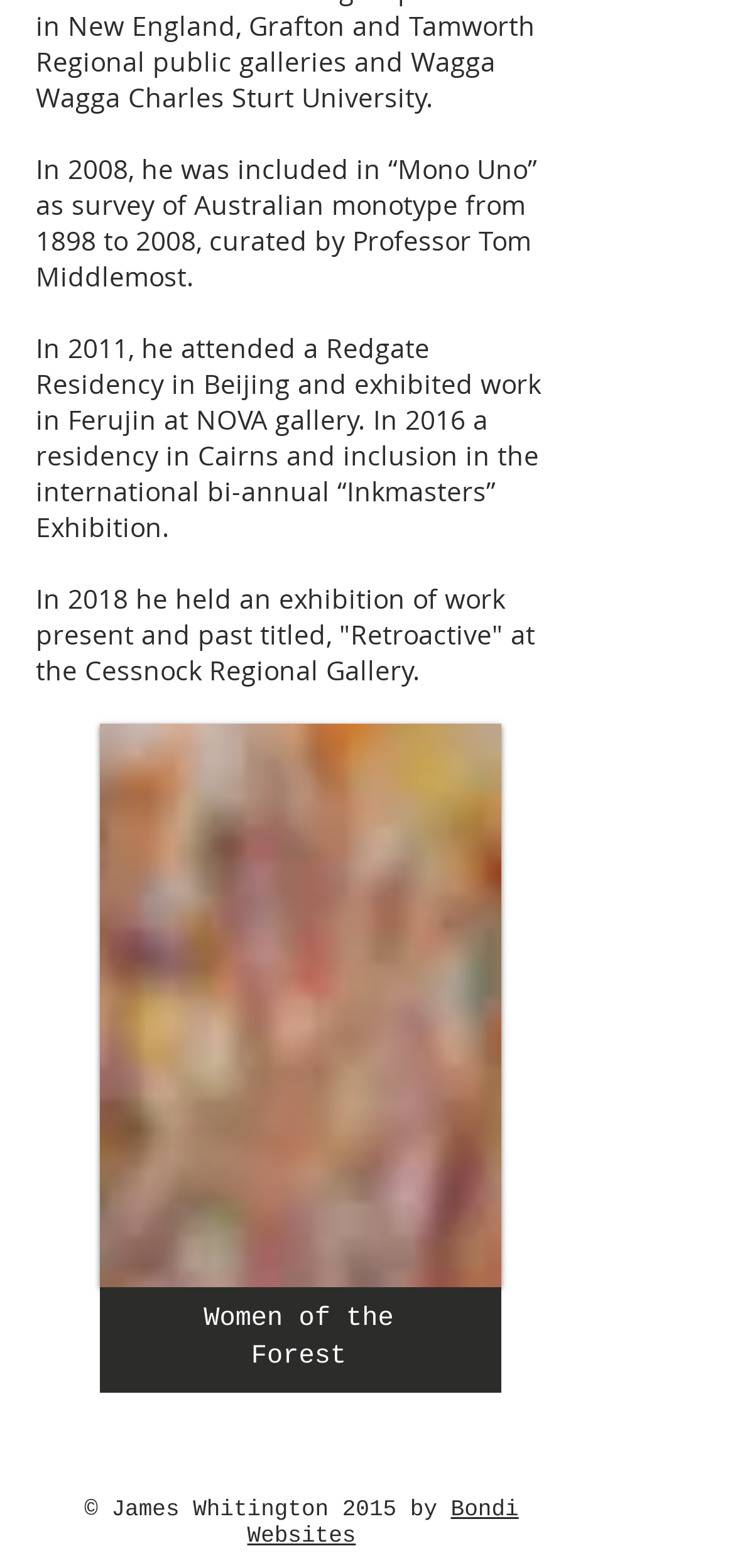What is the name of the artist?
Using the image, answer in one word or phrase.

James Whitington